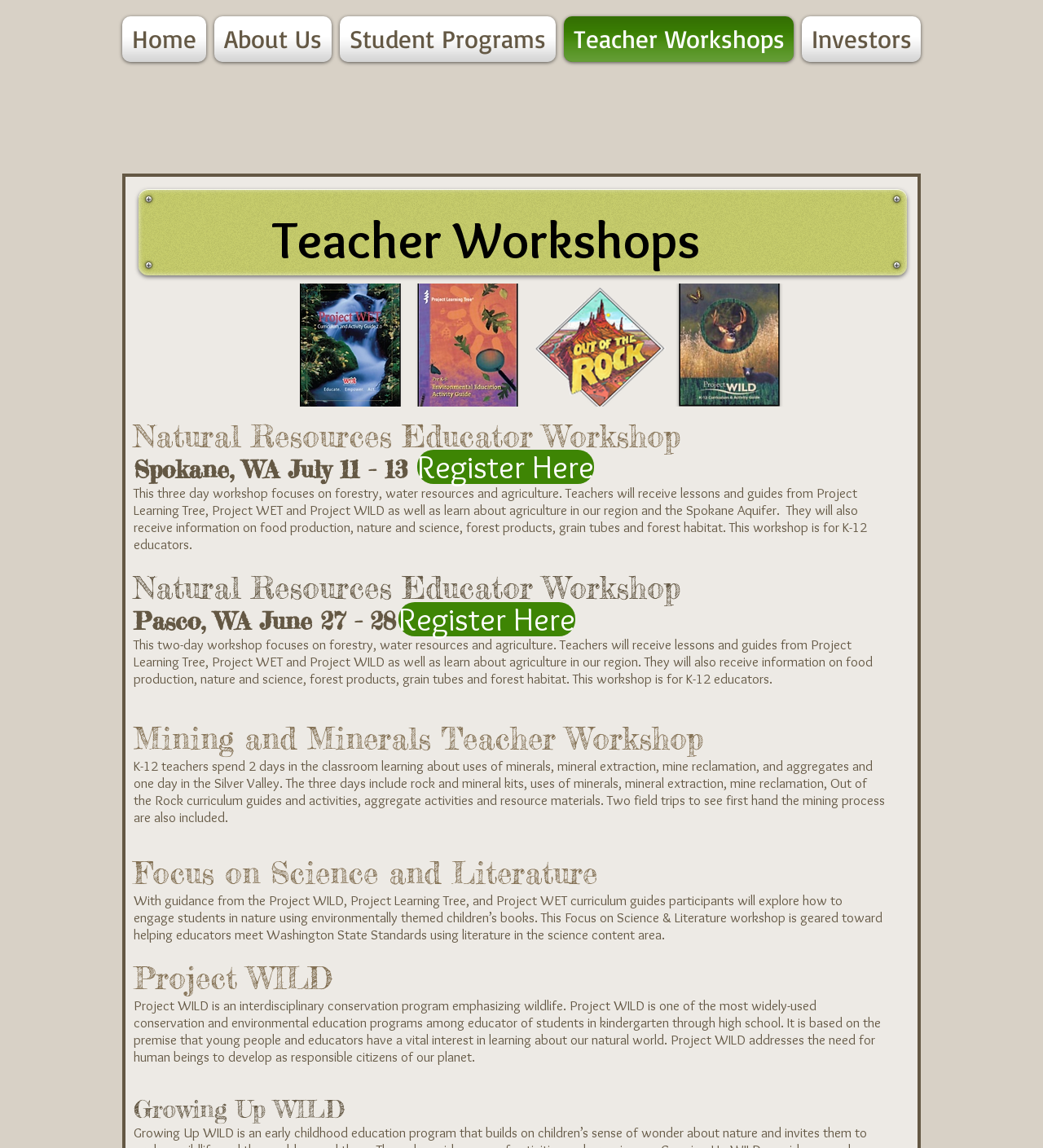Carefully observe the image and respond to the question with a detailed answer:
What is the name of the curriculum guide used in the Focus on Science and Literature workshop?

I found the answer by analyzing the description of the Focus on Science and Literature workshop. The description states that participants will explore how to engage students in nature using environmentally themed children's books with guidance from the Project WILD, Project Learning Tree, and Project WET curriculum guides.